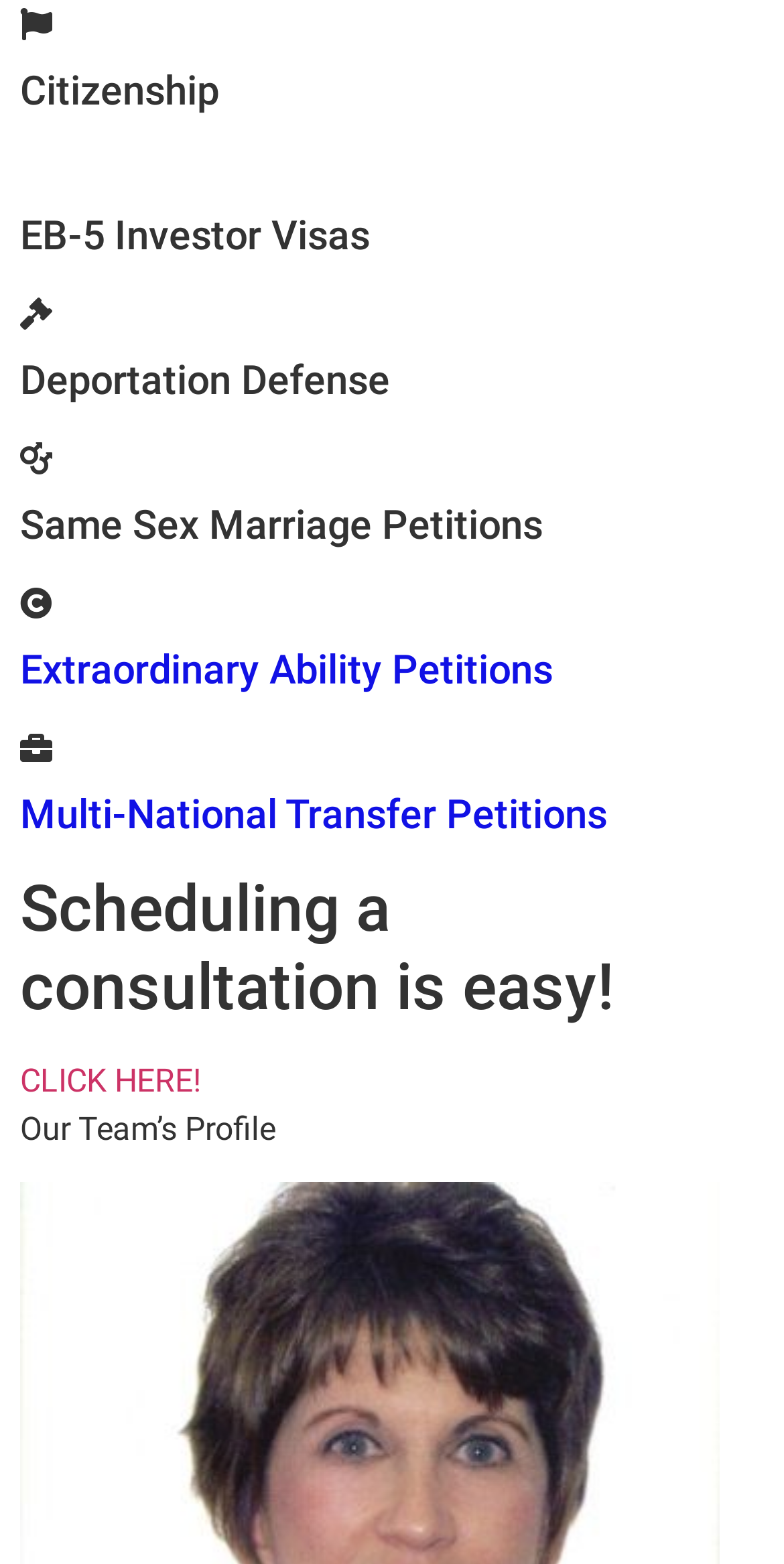How many types of petitions are mentioned on the webpage?
Please provide a detailed answer to the question.

The webpage mentions four types of petitions: Same Sex Marriage Petitions, Extraordinary Ability Petitions, Multi-National Transfer Petitions, and EB-5 Investor Visas.